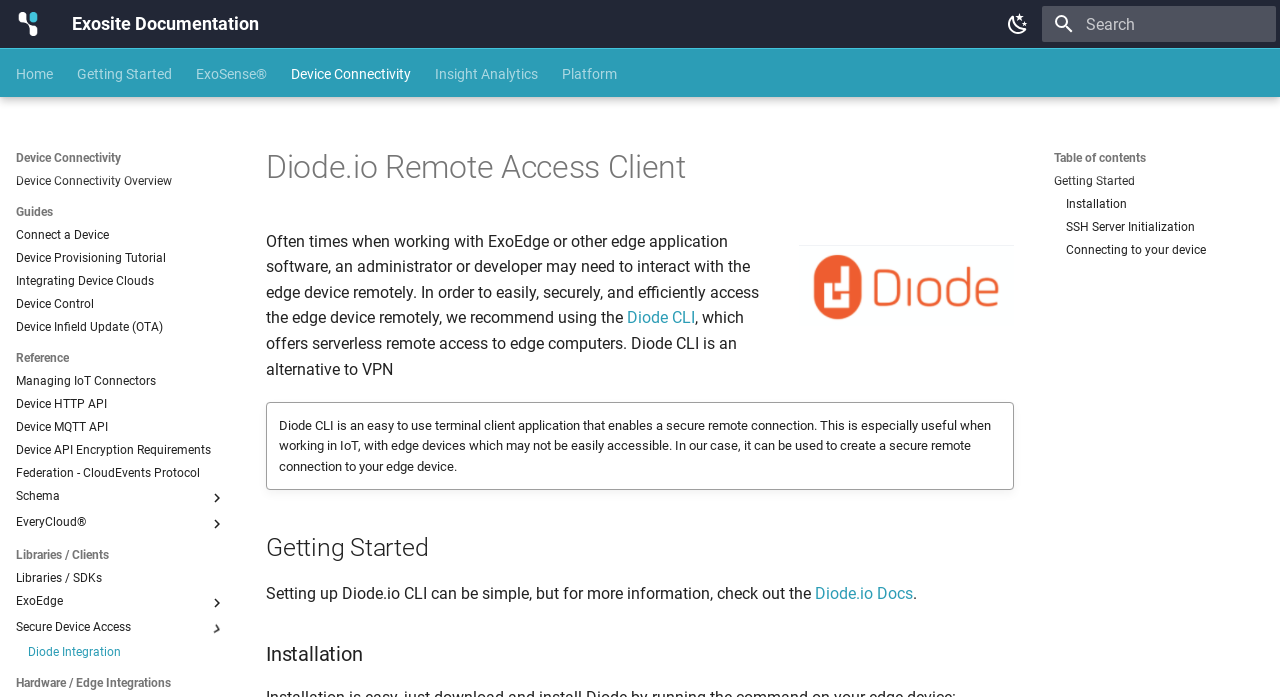Provide the bounding box coordinates of the UI element this sentence describes: "Device Connectivity".

[0.012, 0.217, 0.177, 0.239]